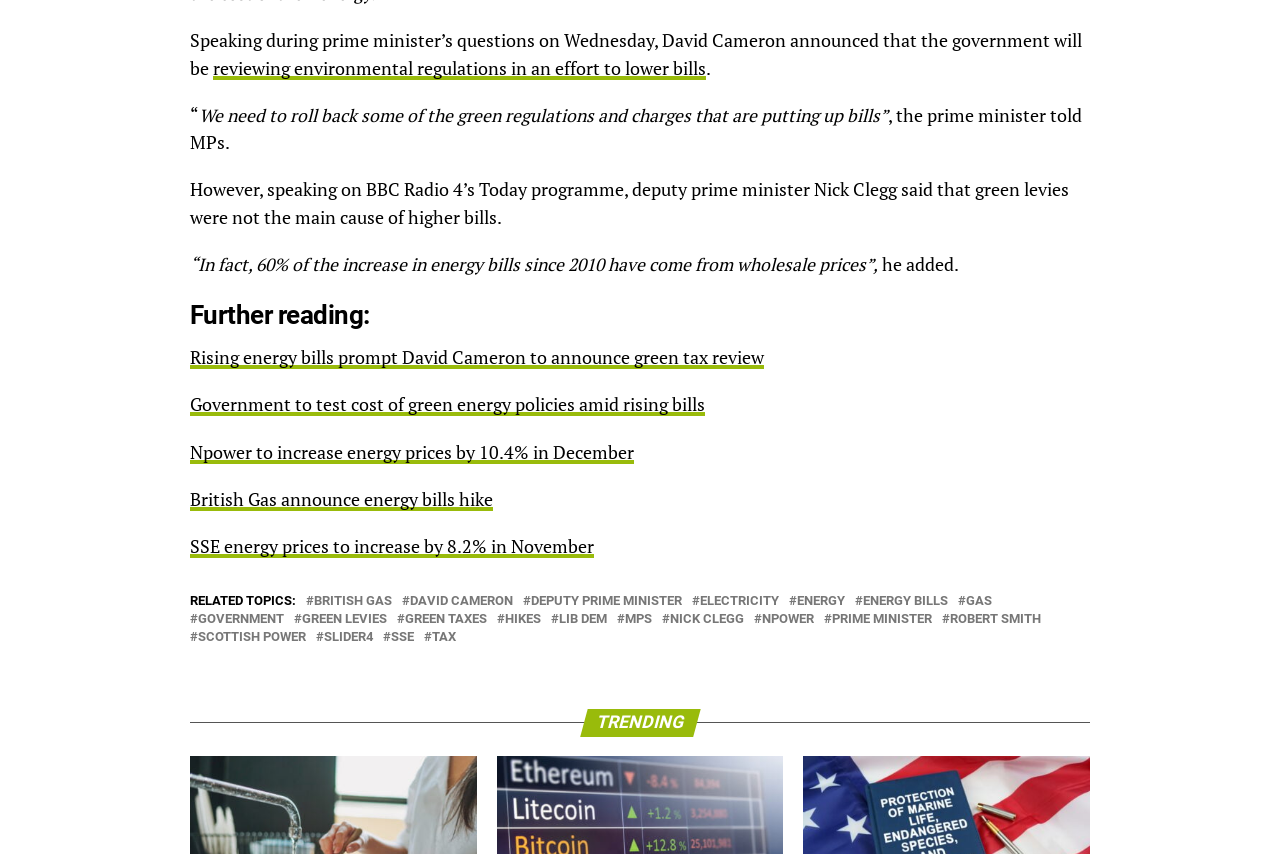Provide the bounding box coordinates of the HTML element this sentence describes: "Deputy Prime Minister". The bounding box coordinates consist of four float numbers between 0 and 1, i.e., [left, top, right, bottom].

[0.415, 0.697, 0.533, 0.712]